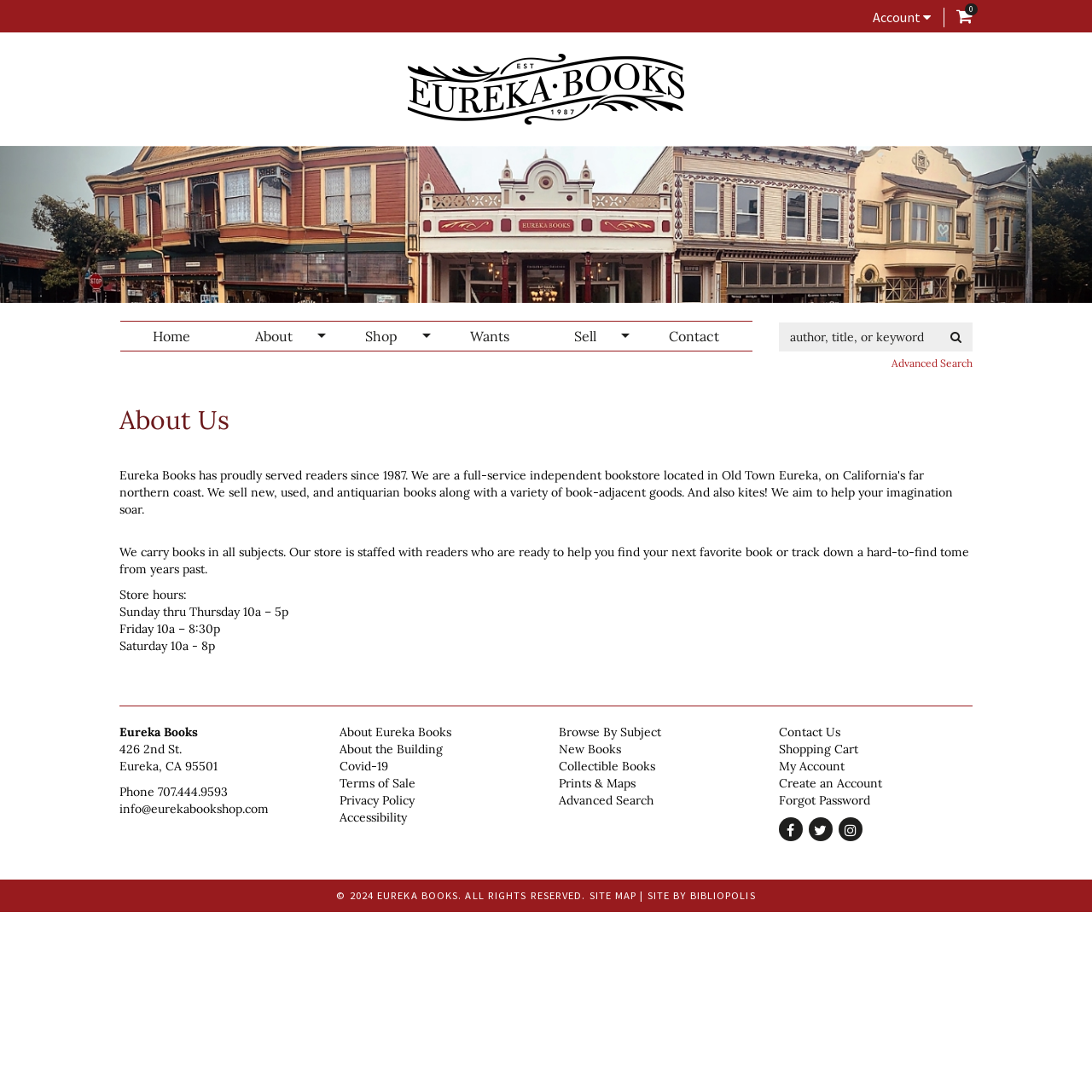Provide a short answer to the following question with just one word or phrase: What is the phone number of the bookstore?

707.444.9593